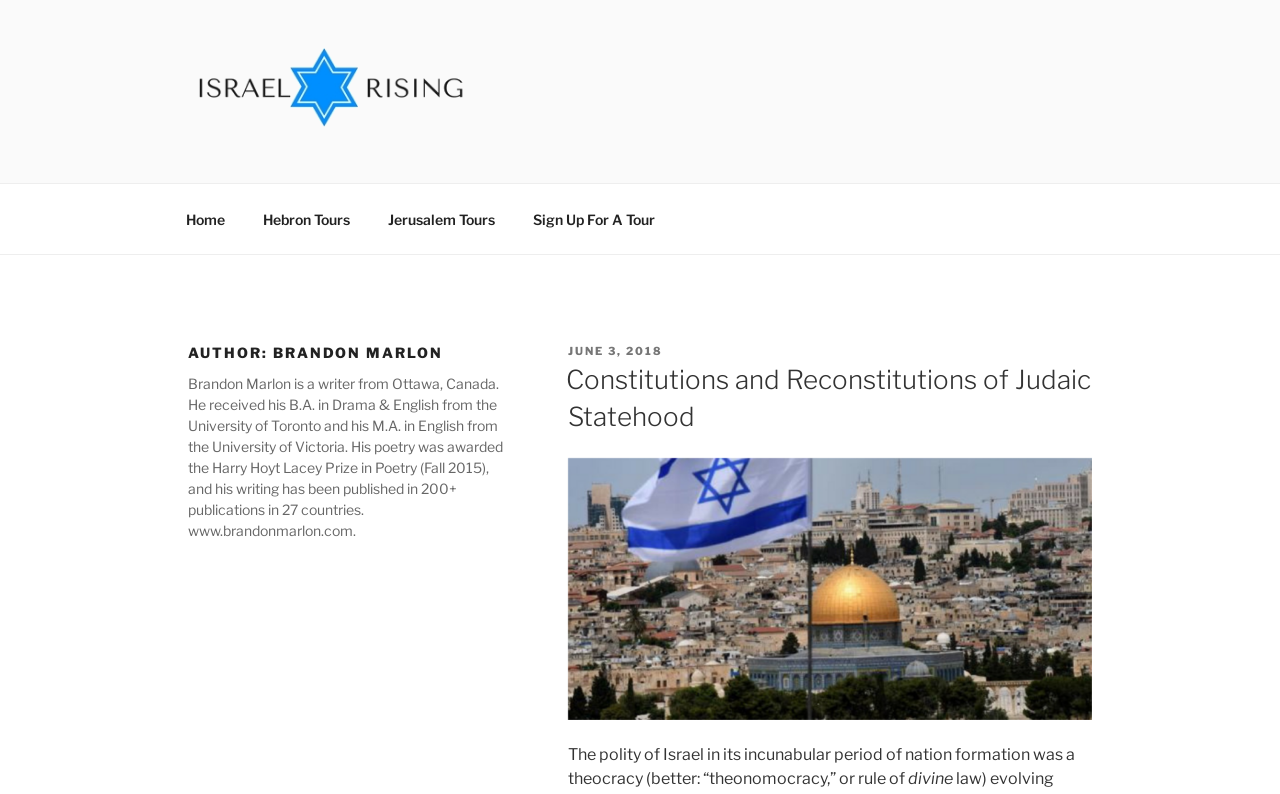Provide the bounding box coordinates for the UI element that is described by this text: "June 3, 2018June 4, 2018". The coordinates should be in the form of four float numbers between 0 and 1: [left, top, right, bottom].

[0.444, 0.433, 0.518, 0.451]